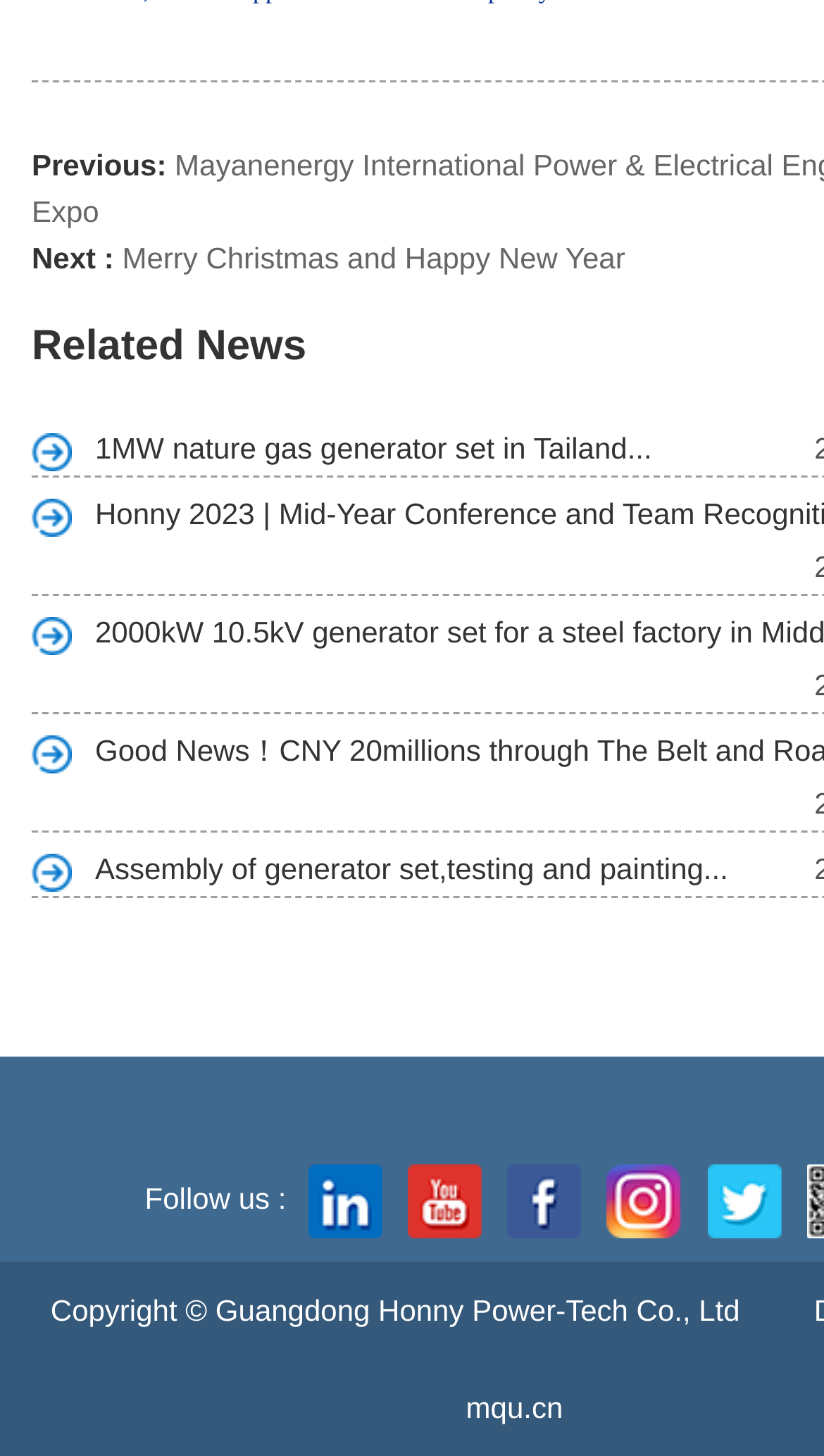Give a concise answer using one word or a phrase to the following question:
What is the text of the first link on the webpage?

Merry Christmas and Happy New Year